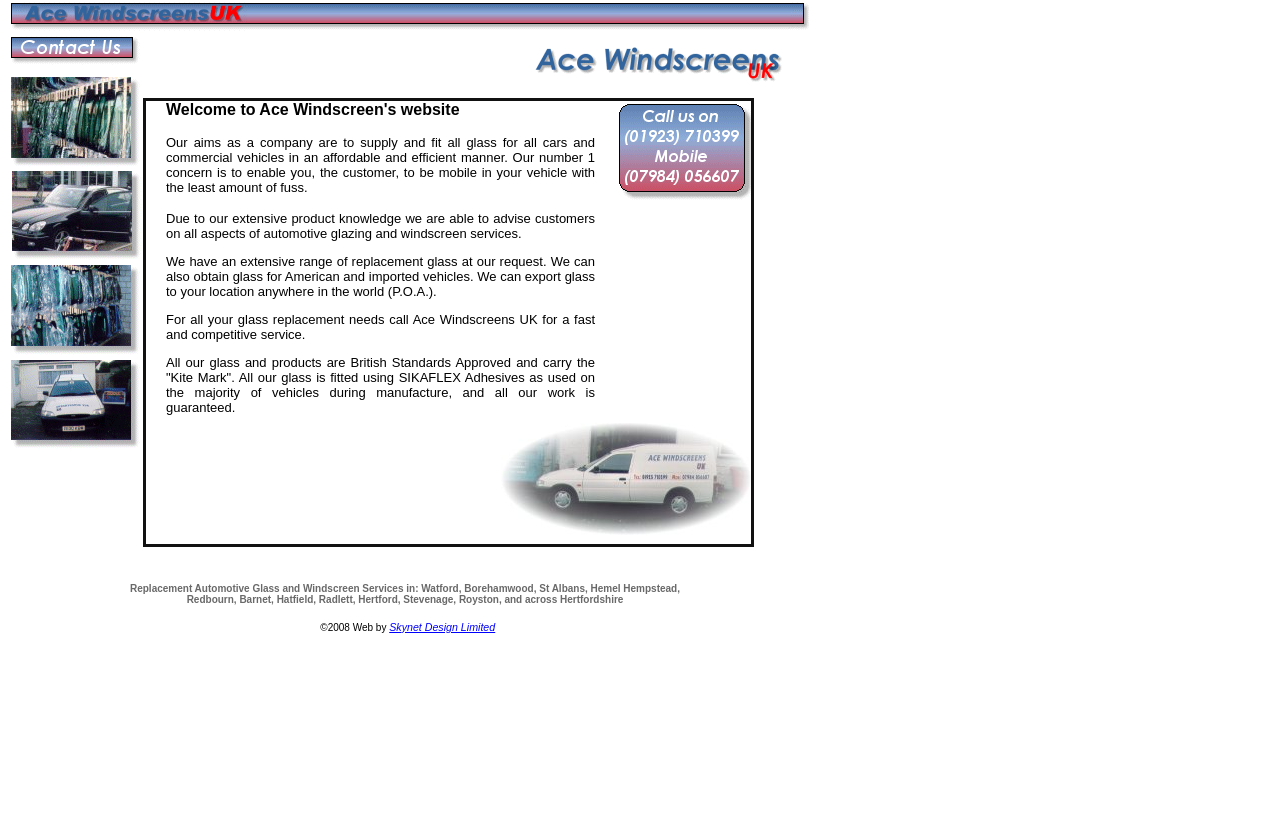Locate the UI element that matches the description Contact Us in the webpage screenshot. Return the bounding box coordinates in the format (top-left x, top-left y, bottom-right x, bottom-right y), with values ranging from 0 to 1.

None